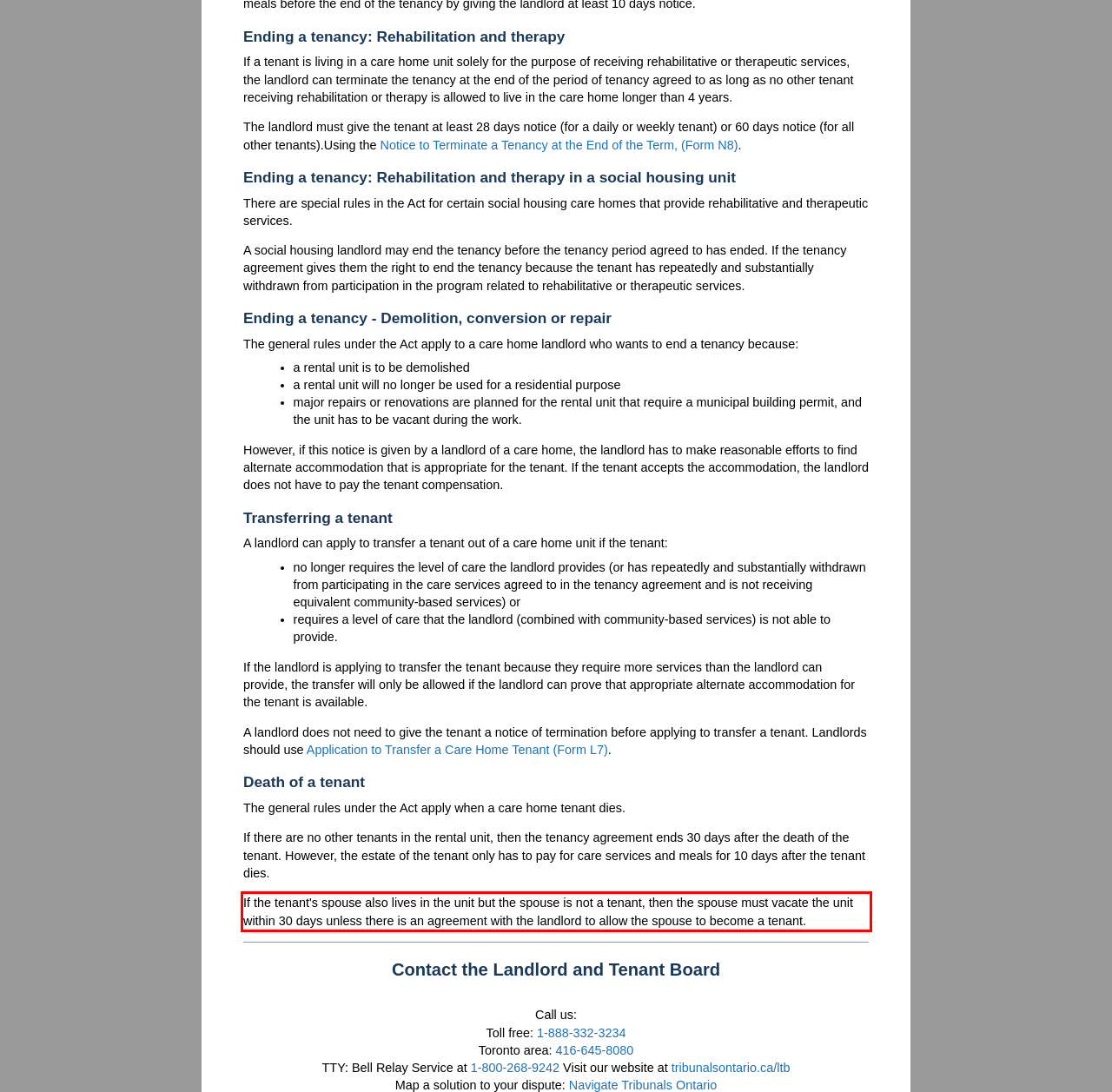With the provided screenshot of a webpage, locate the red bounding box and perform OCR to extract the text content inside it.

If the tenant's spouse also lives in the unit but the spouse is not a tenant, then the spouse must vacate the unit within 30 days unless there is an agreement with the landlord to allow the spouse to become a tenant.